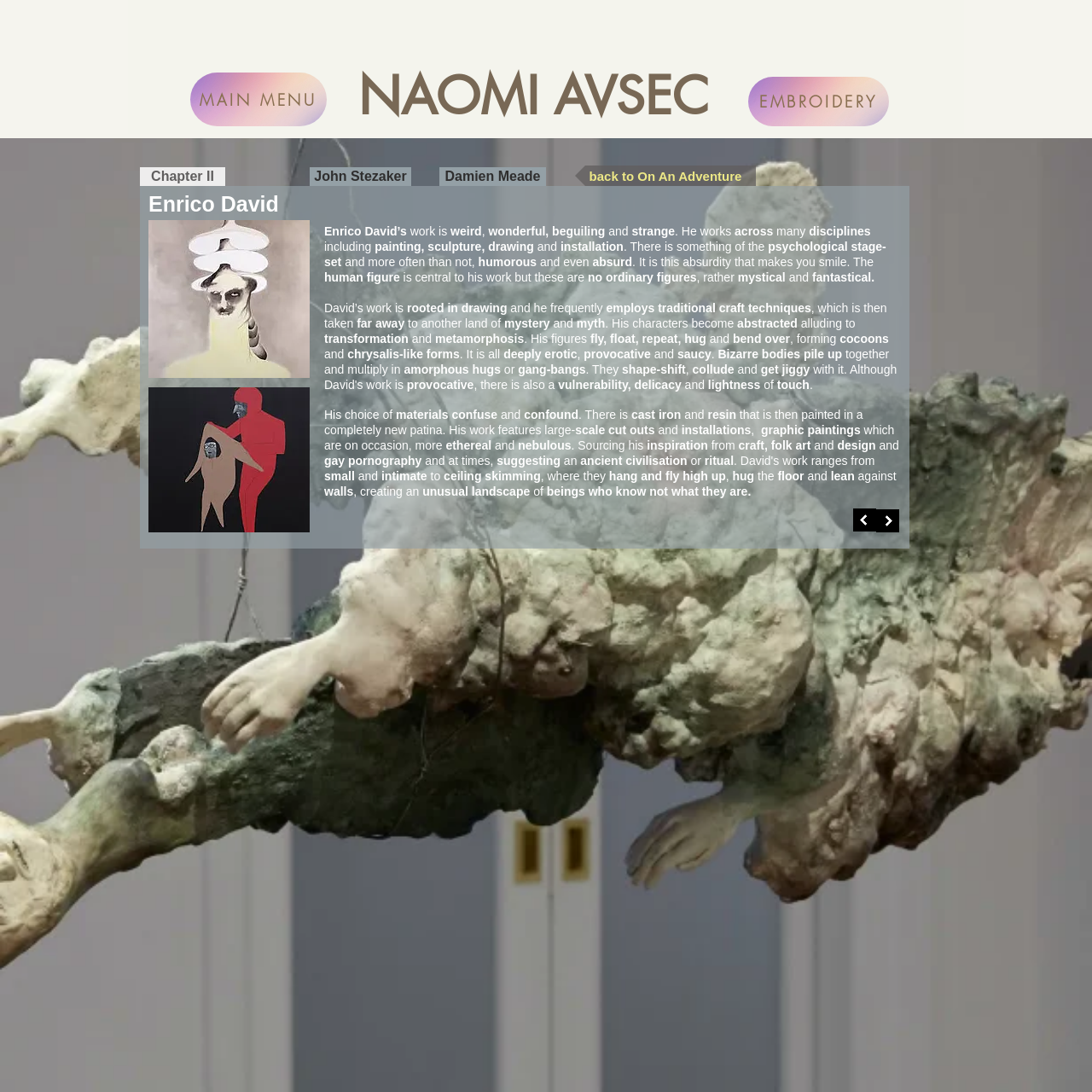What mediums does the artist work with?
Please use the image to provide a one-word or short phrase answer.

Painting, sculpture, drawing, installation